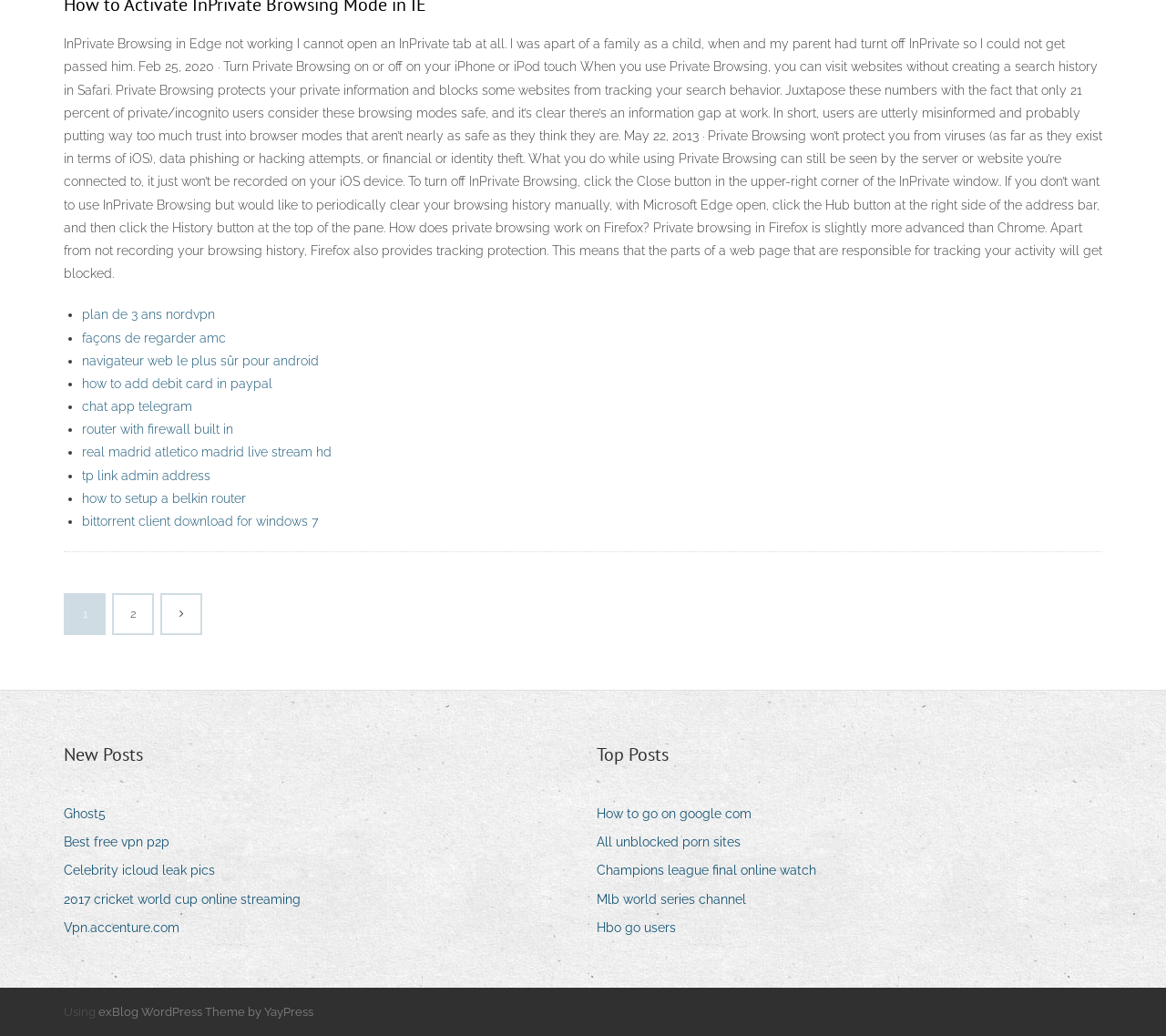Extract the bounding box for the UI element that matches this description: "Vpn.accenture.com".

[0.055, 0.884, 0.166, 0.908]